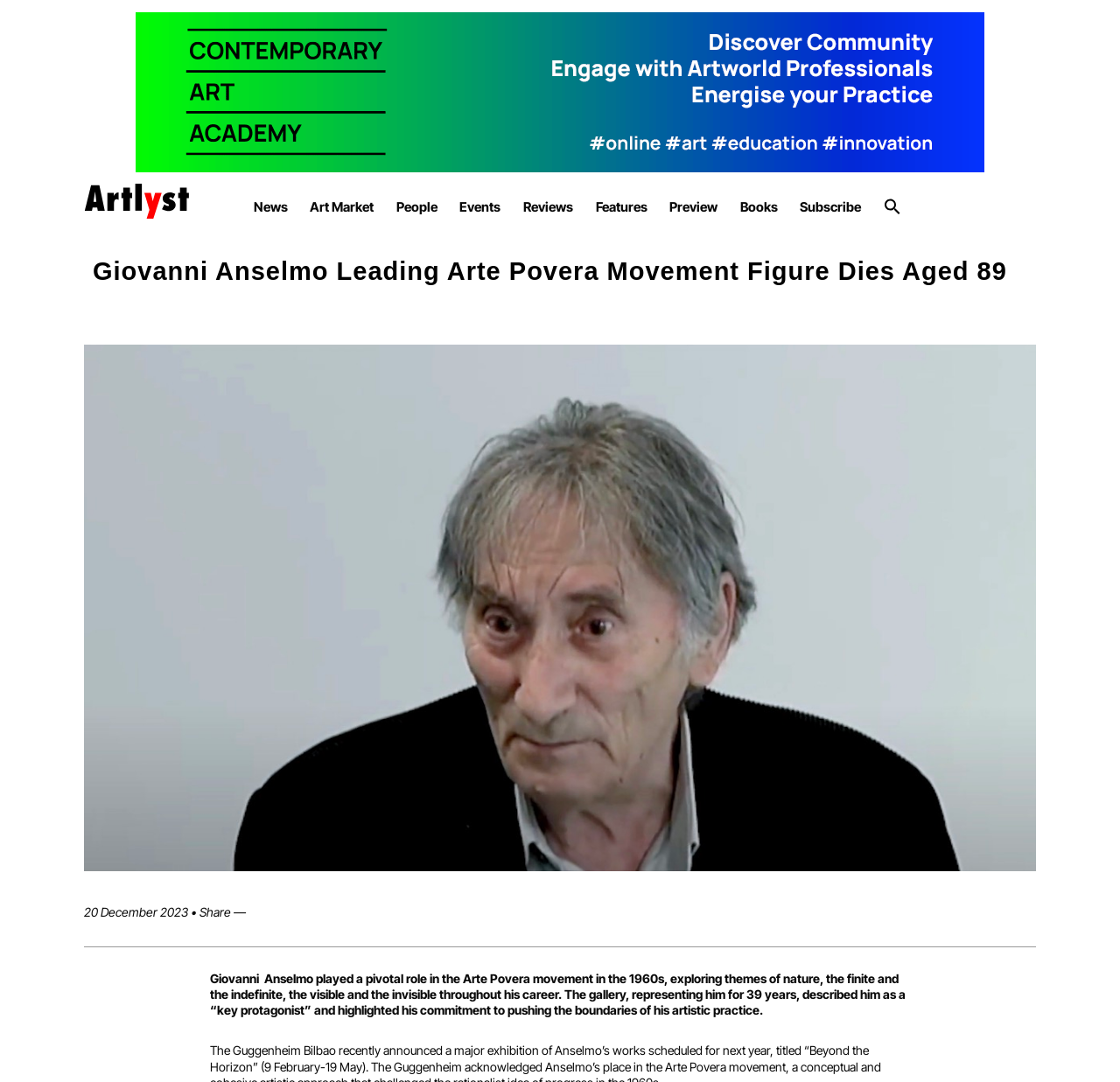Identify the bounding box of the HTML element described as: "Events".

[0.41, 0.184, 0.447, 0.199]